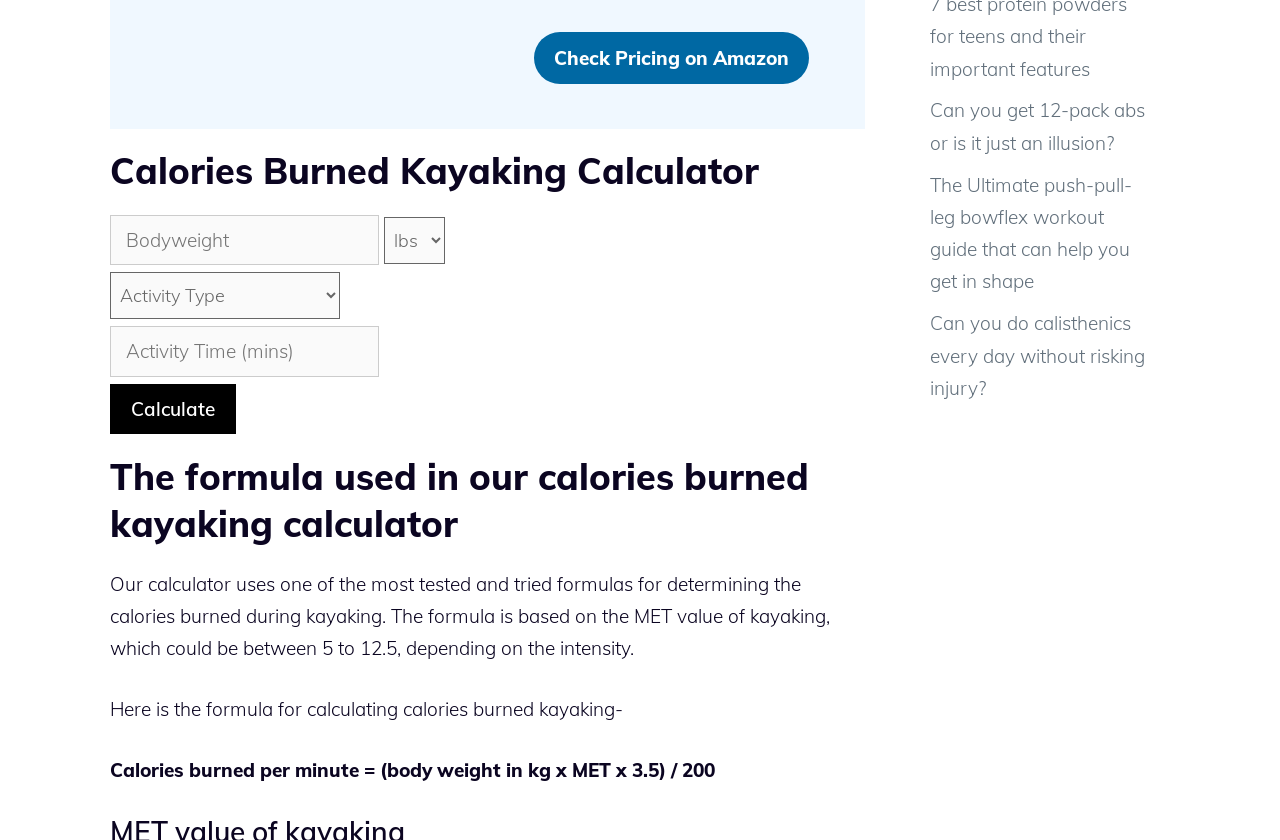Determine the bounding box for the UI element as described: "placeholder="Activity Time (mins)"". The coordinates should be represented as four float numbers between 0 and 1, formatted as [left, top, right, bottom].

[0.086, 0.388, 0.296, 0.448]